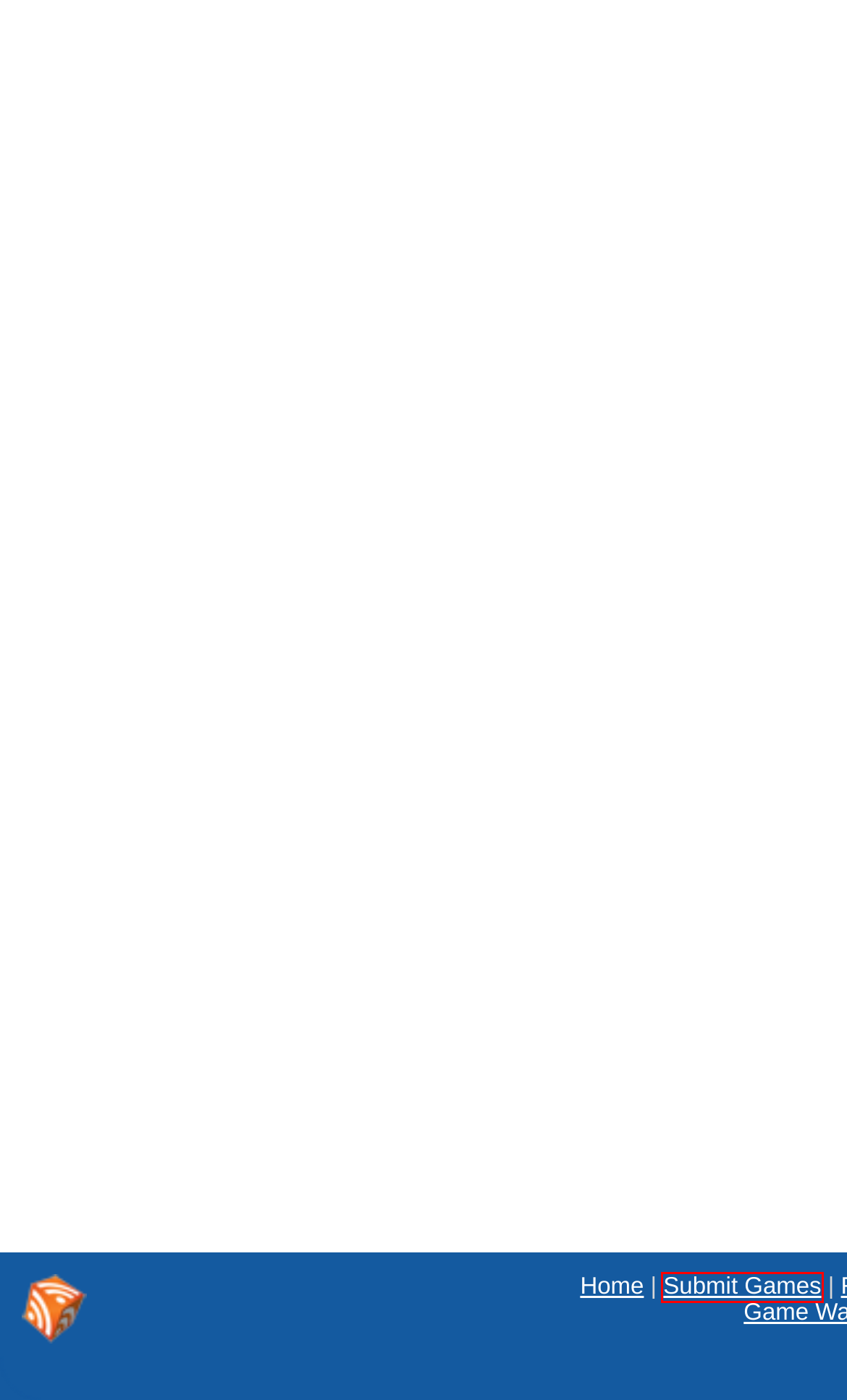You have received a screenshot of a webpage with a red bounding box indicating a UI element. Please determine the most fitting webpage description that matches the new webpage after clicking on the indicated element. The choices are:
A. Submit Games
B. Your download will begin in a moment.
C. Vacation Adventures: Cruise Director 5.
D. Download & Play Pc and Mac Games, View Game Walkthroughs and Game News.
E. New Games
F. Halloween Chronicles: Monsters Among Us Beta Version Walkthrough.
G. Mystery Trackers: Darkwater Bay Beta Version Walkthrough.
H. Faqs

A